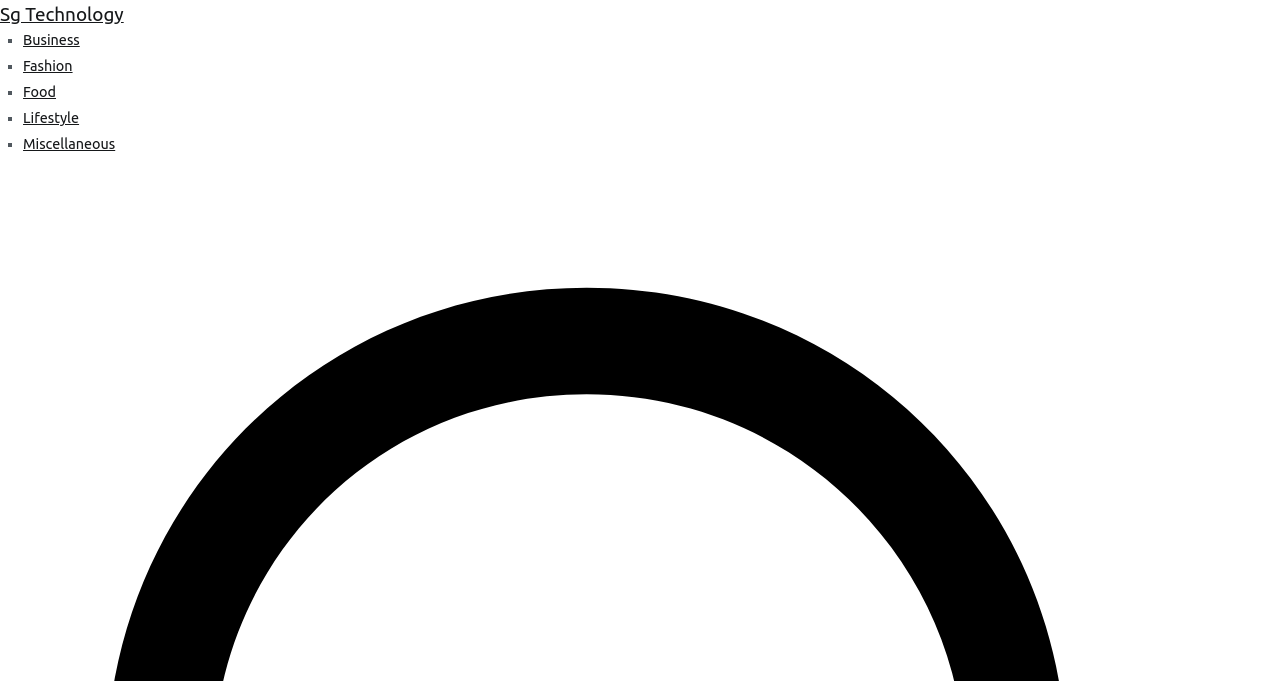Locate the bounding box of the UI element with the following description: "Fashion".

[0.018, 0.086, 0.057, 0.109]